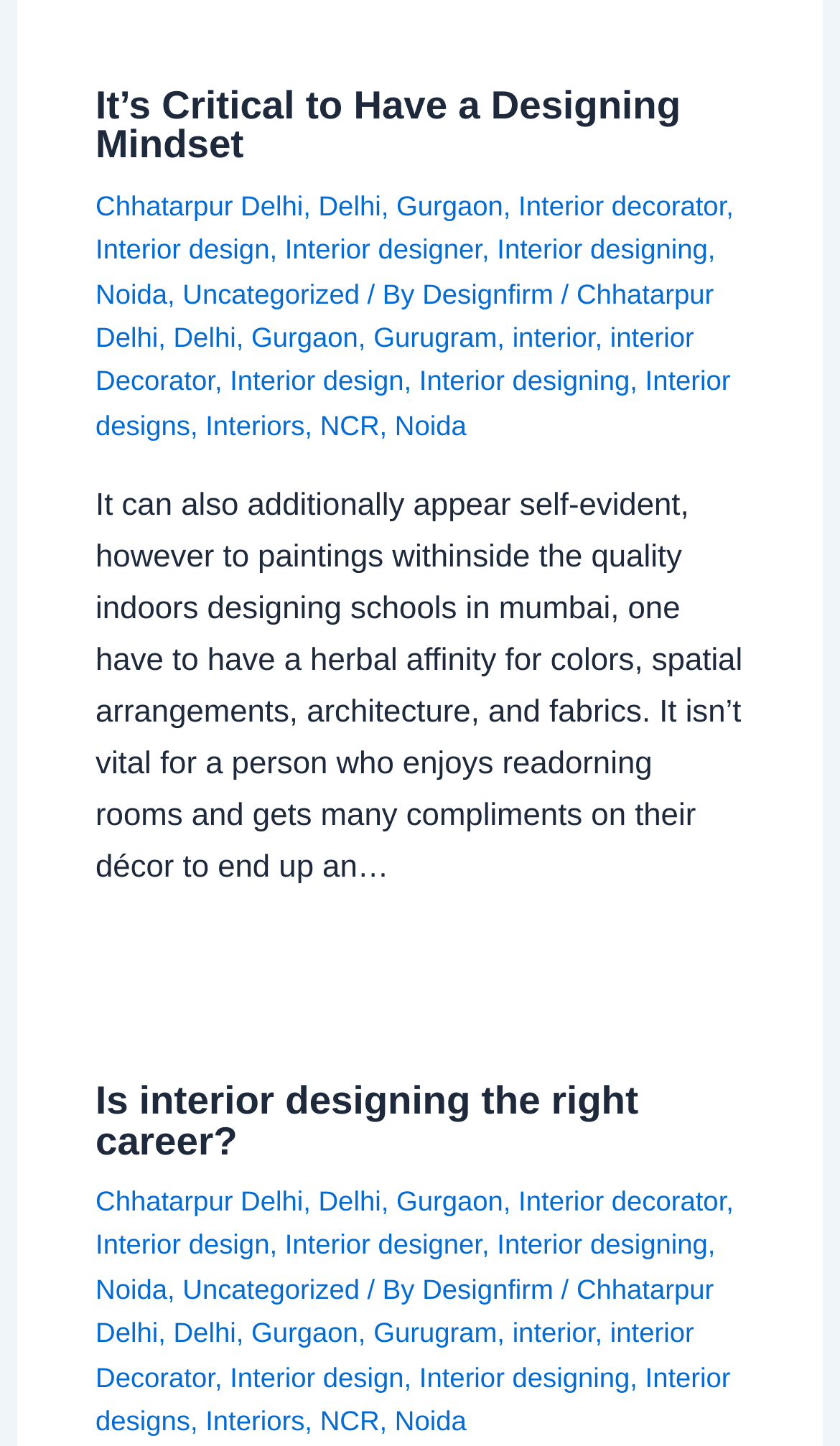Provide the bounding box coordinates of the HTML element described as: "interior Decorator". The bounding box coordinates should be four float numbers between 0 and 1, i.e., [left, top, right, bottom].

[0.114, 0.222, 0.826, 0.275]